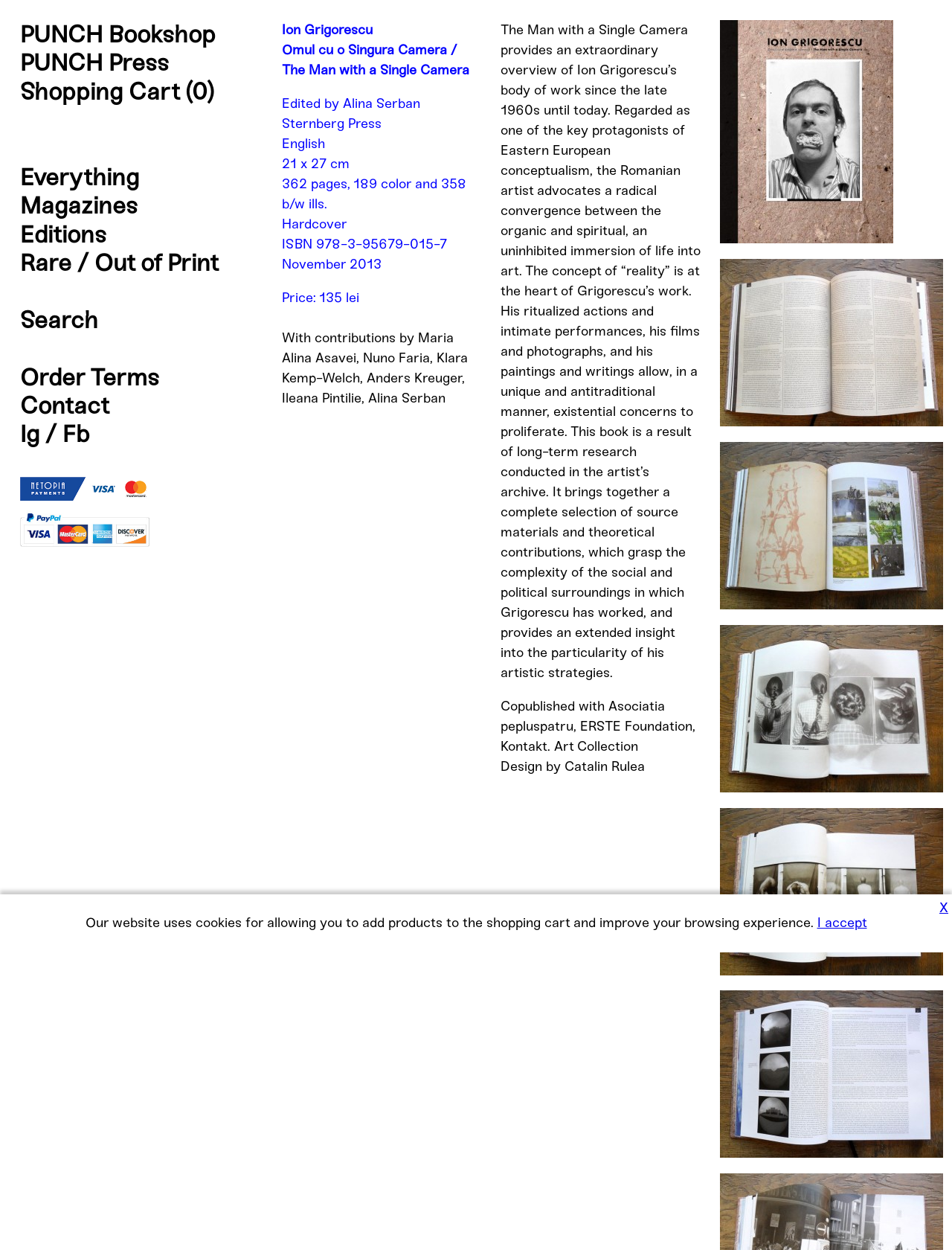Construct a comprehensive caption that outlines the webpage's structure and content.

This webpage appears to be a product page for a book titled "Omul cu o Singura Camera / The Man with a Single Camera" by Ion Grigorescu. At the top of the page, there is a heading with links to various sections of the website, including the bookshop, press, shopping cart, and search function. Below this, there is a section with detailed information about the book, including the title, editor, publisher, language, dimensions, number of pages, and price.

The book information section is followed by a lengthy description of the book, which provides an overview of Ion Grigorescu's work and the concept of the book. This section is accompanied by several images of the book's cover and interior pages, which are displayed on the right side of the page.

At the bottom of the page, there is a notice about the website's use of cookies, with options to accept or decline. There is also a small "X" button in the top-right corner, which likely closes the cookie notice.

Throughout the page, there are several links and images, but the overall layout is clean and easy to navigate. The most prominent feature of the page is the detailed information about the book, which suggests that the page is intended to provide a comprehensive overview of the product.